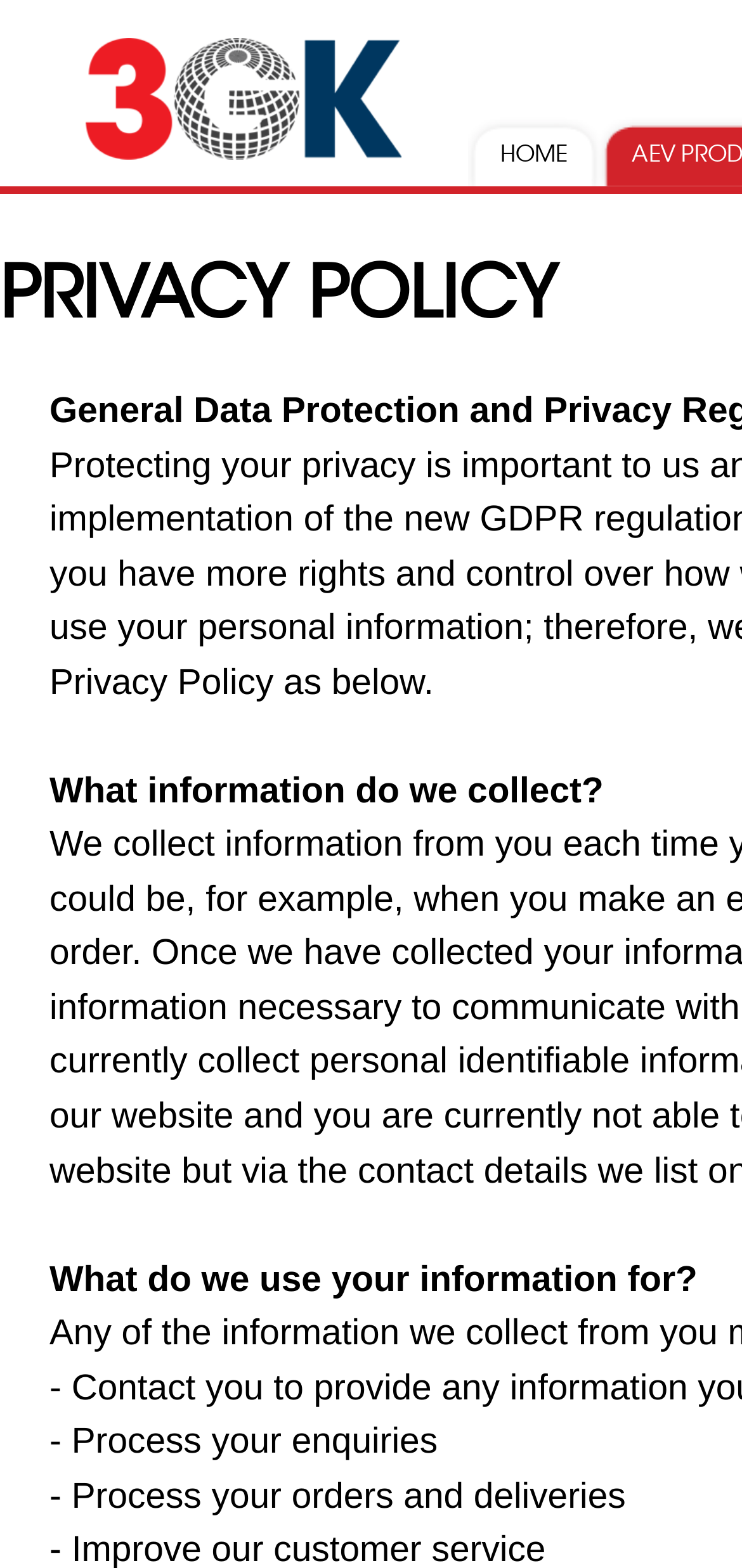Find the bounding box of the web element that fits this description: "Real Estate Sydney For Sale".

None